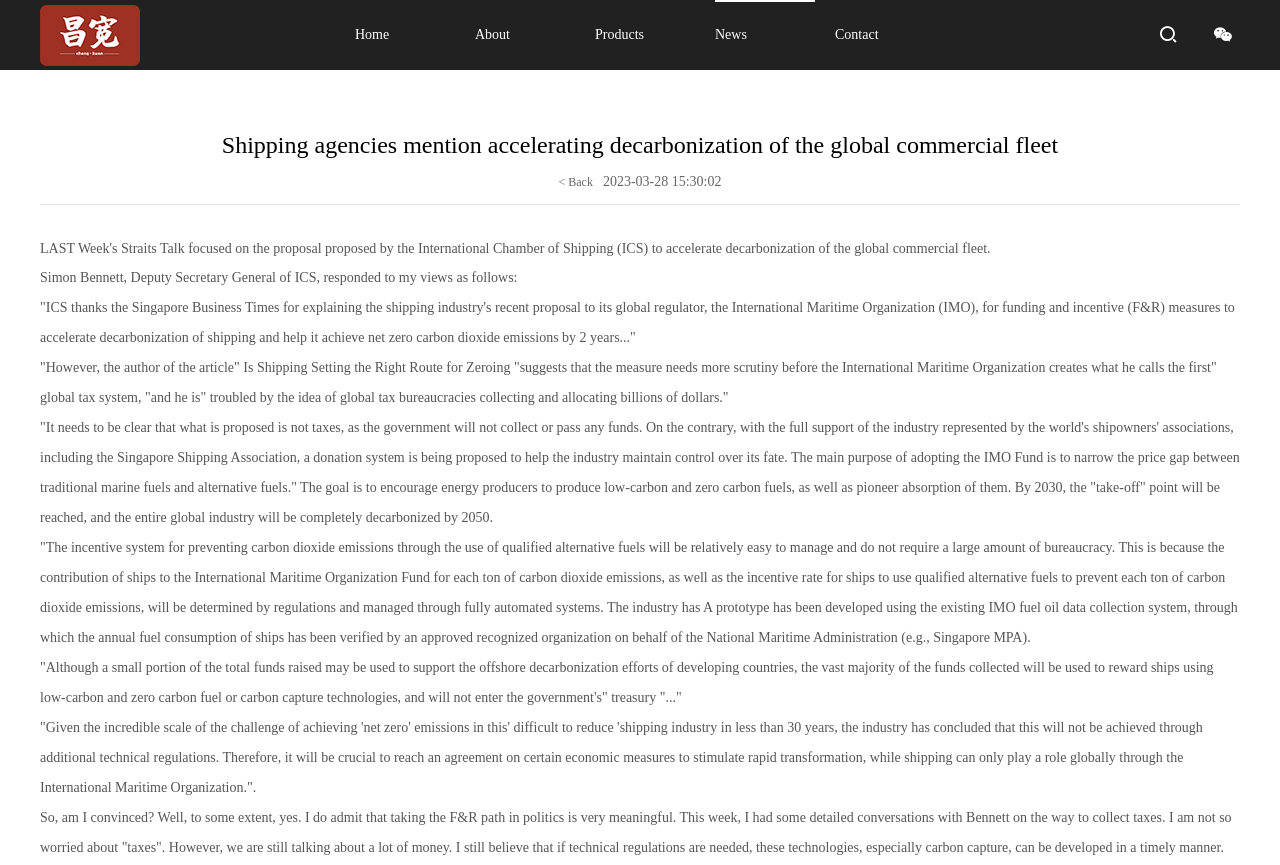Who responded to the author's views?
Please provide a single word or phrase as the answer based on the screenshot.

Simon Bennett